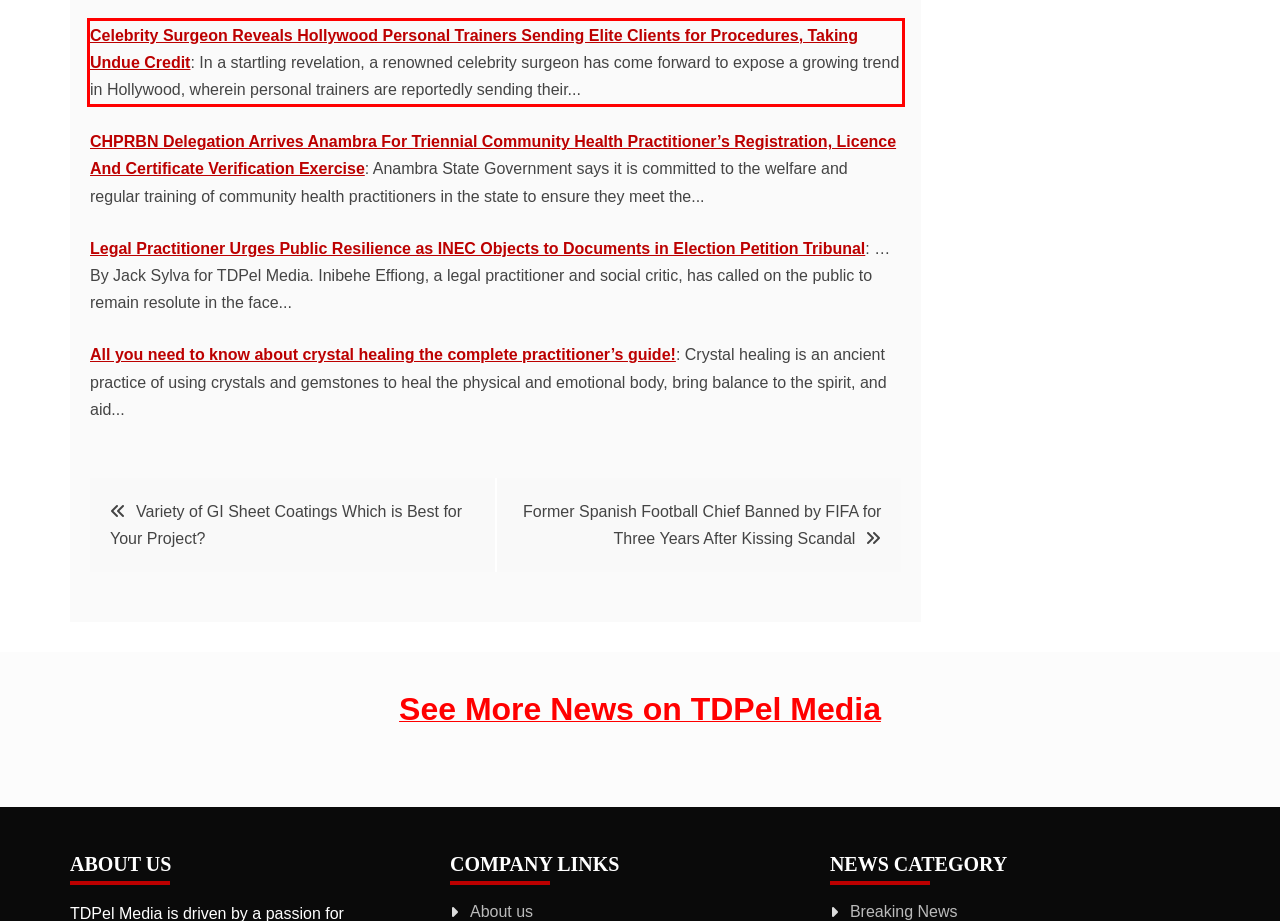Using the provided screenshot of a webpage, recognize and generate the text found within the red rectangle bounding box.

Celebrity Surgeon Reveals Hollywood Personal Trainers Sending Elite Clients for Procedures, Taking Undue Credit: In a startling revelation, a renowned celebrity surgeon has come forward to expose a growing trend in Hollywood, wherein personal trainers are reportedly sending their...